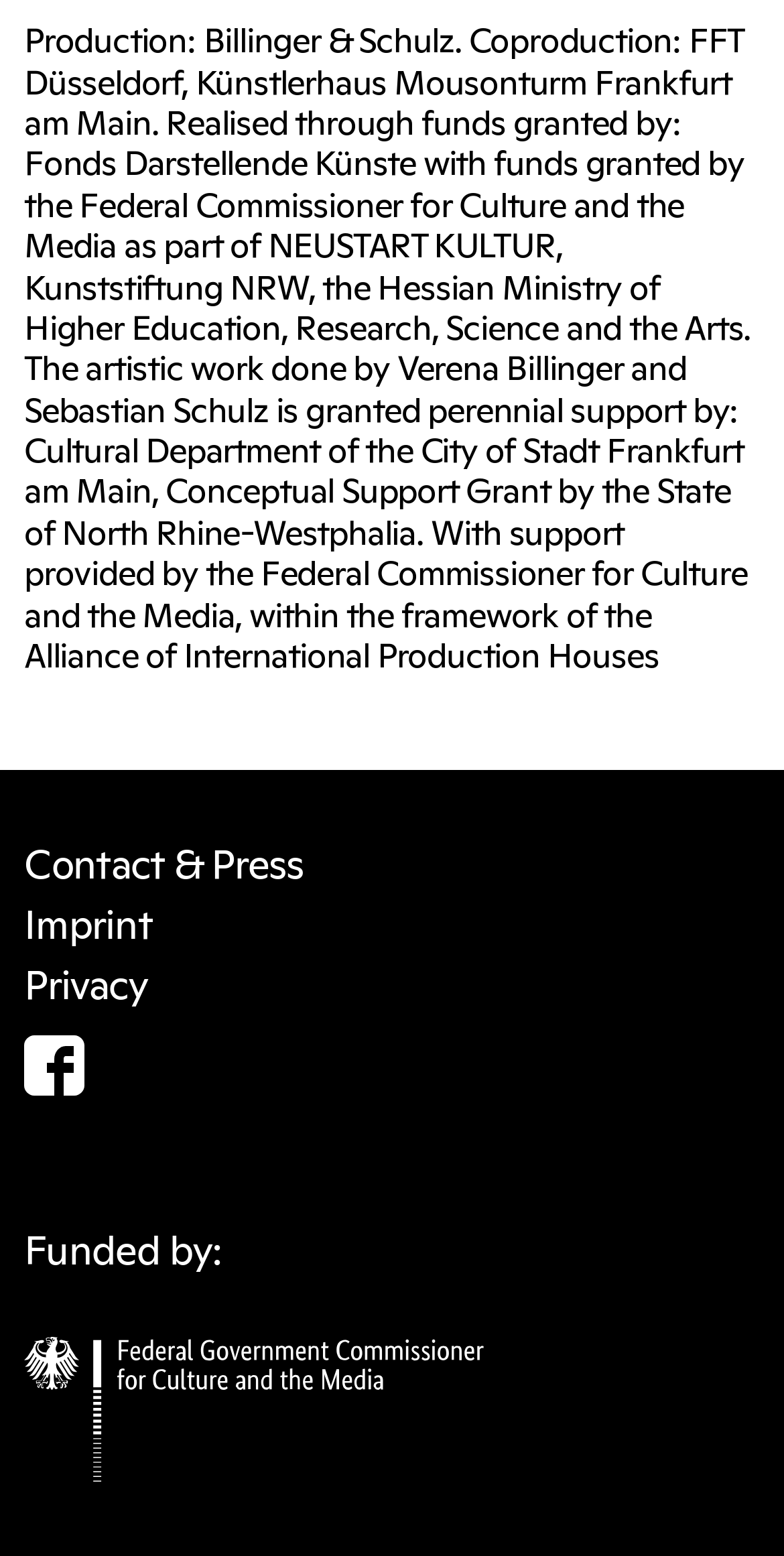Give a short answer using one word or phrase for the question:
What is the purpose of the funds granted by the Federal Commissioner for Culture and the Media?

NEUSTART KULTUR